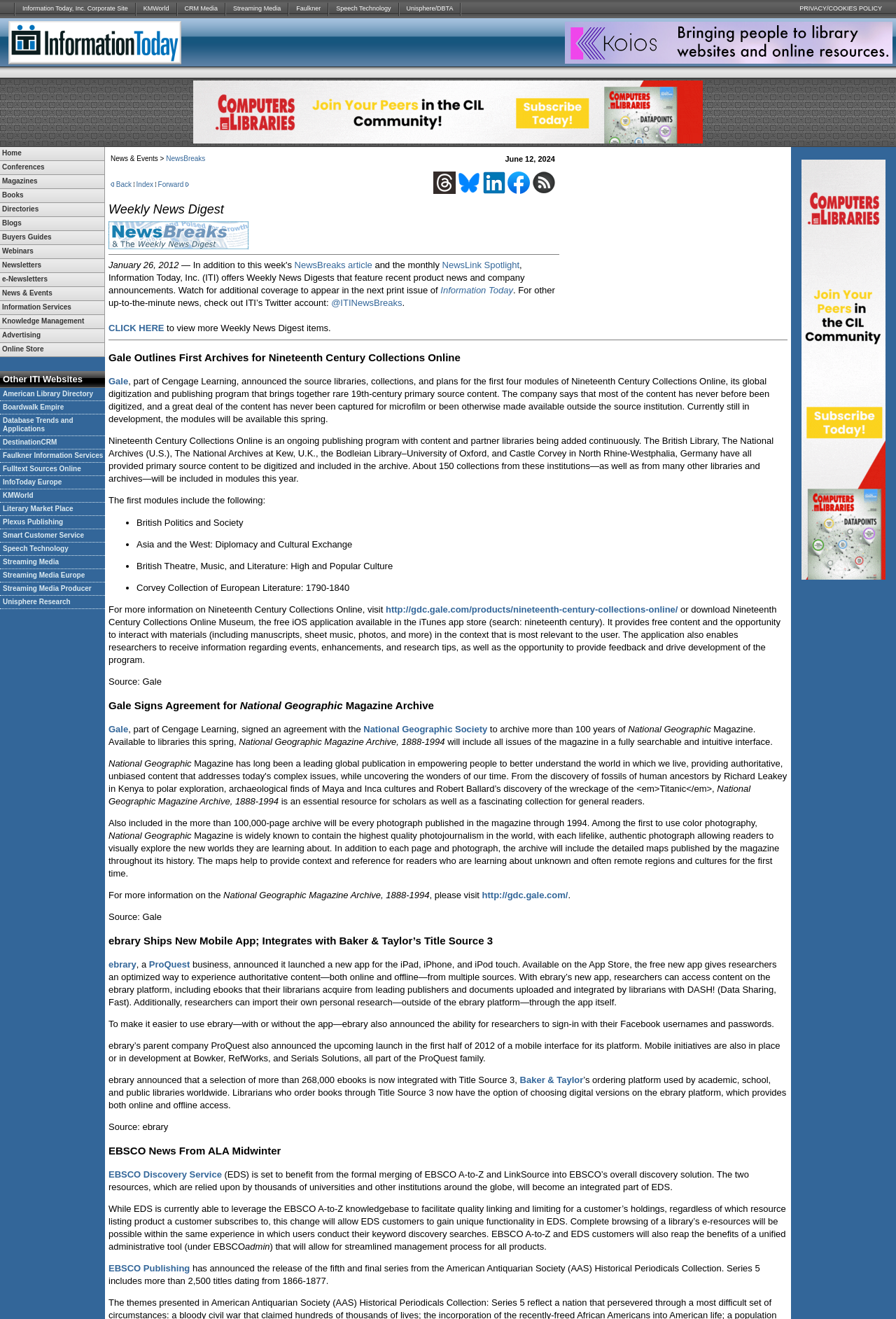What is the text of the second table cell in the first table row?
Using the screenshot, give a one-word or short phrase answer.

Information Today, Inc. Corporate Site